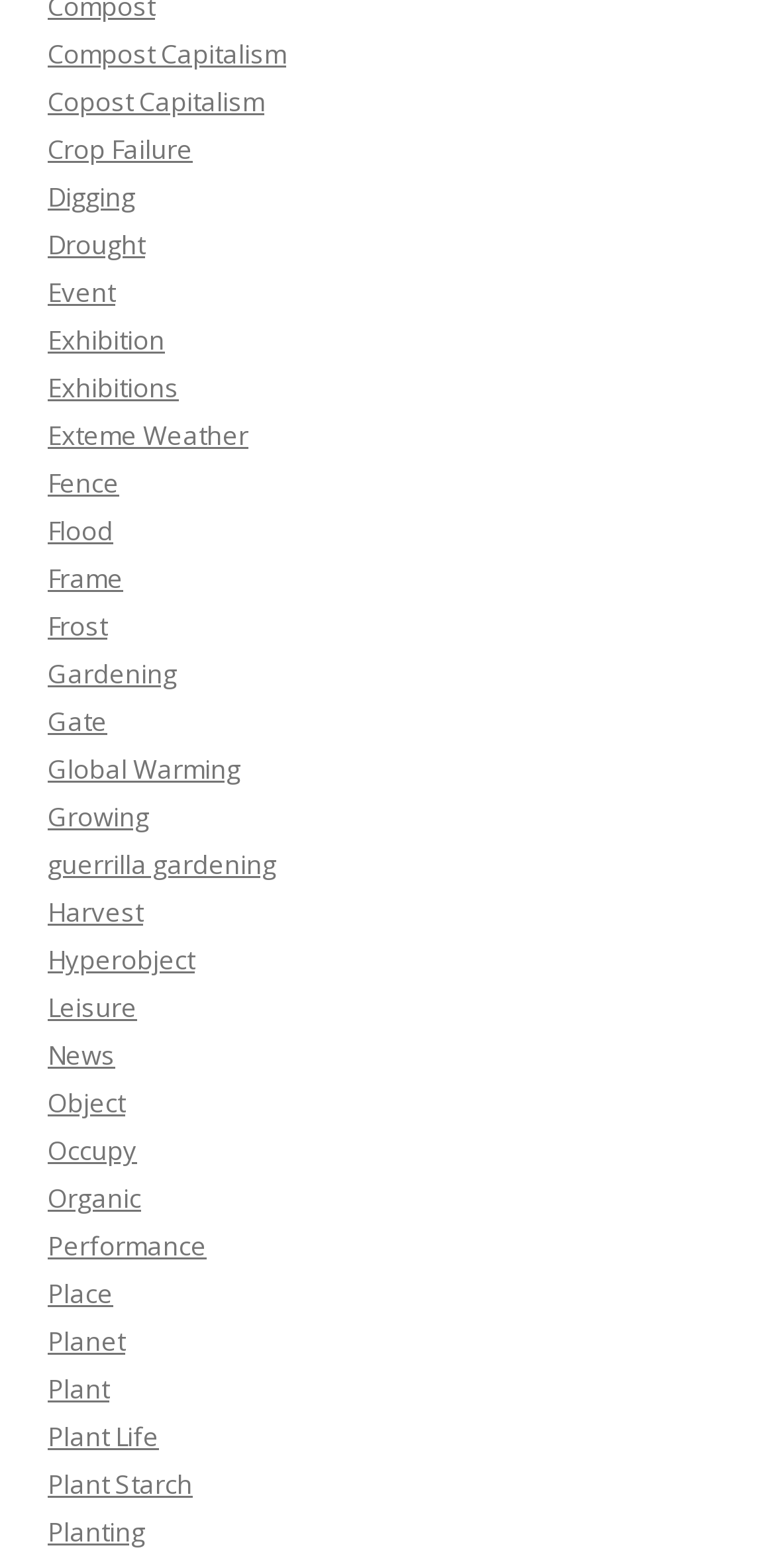Are there any links related to weather?
Answer the question with just one word or phrase using the image.

Yes